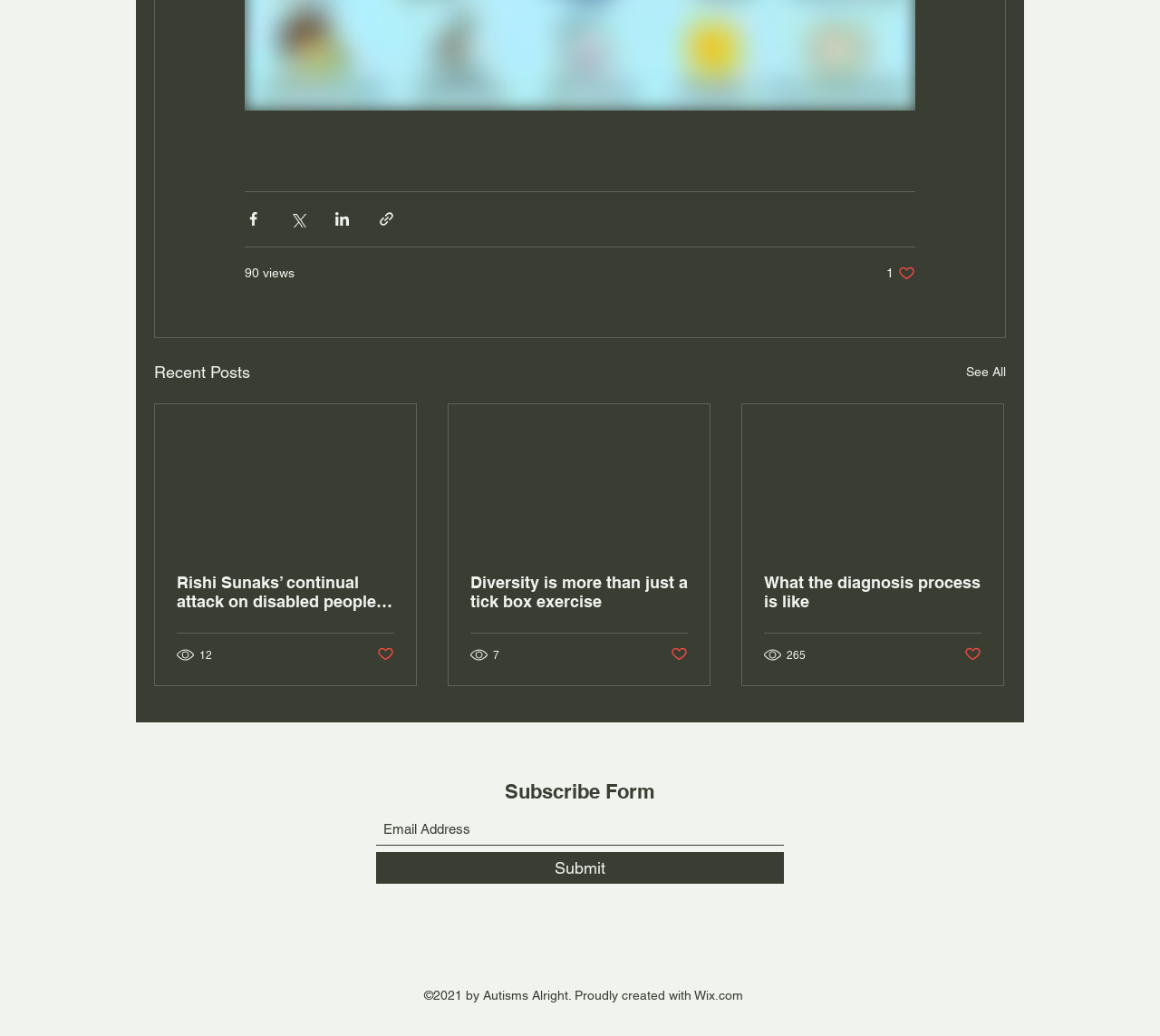What is the purpose of the buttons at the top?
Please give a detailed answer to the question using the information shown in the image.

The buttons at the top of the webpage, including 'Share via Facebook', 'Share via Twitter', 'Share via LinkedIn', and 'Share via link', are used to share posts on different social media platforms or via a link.